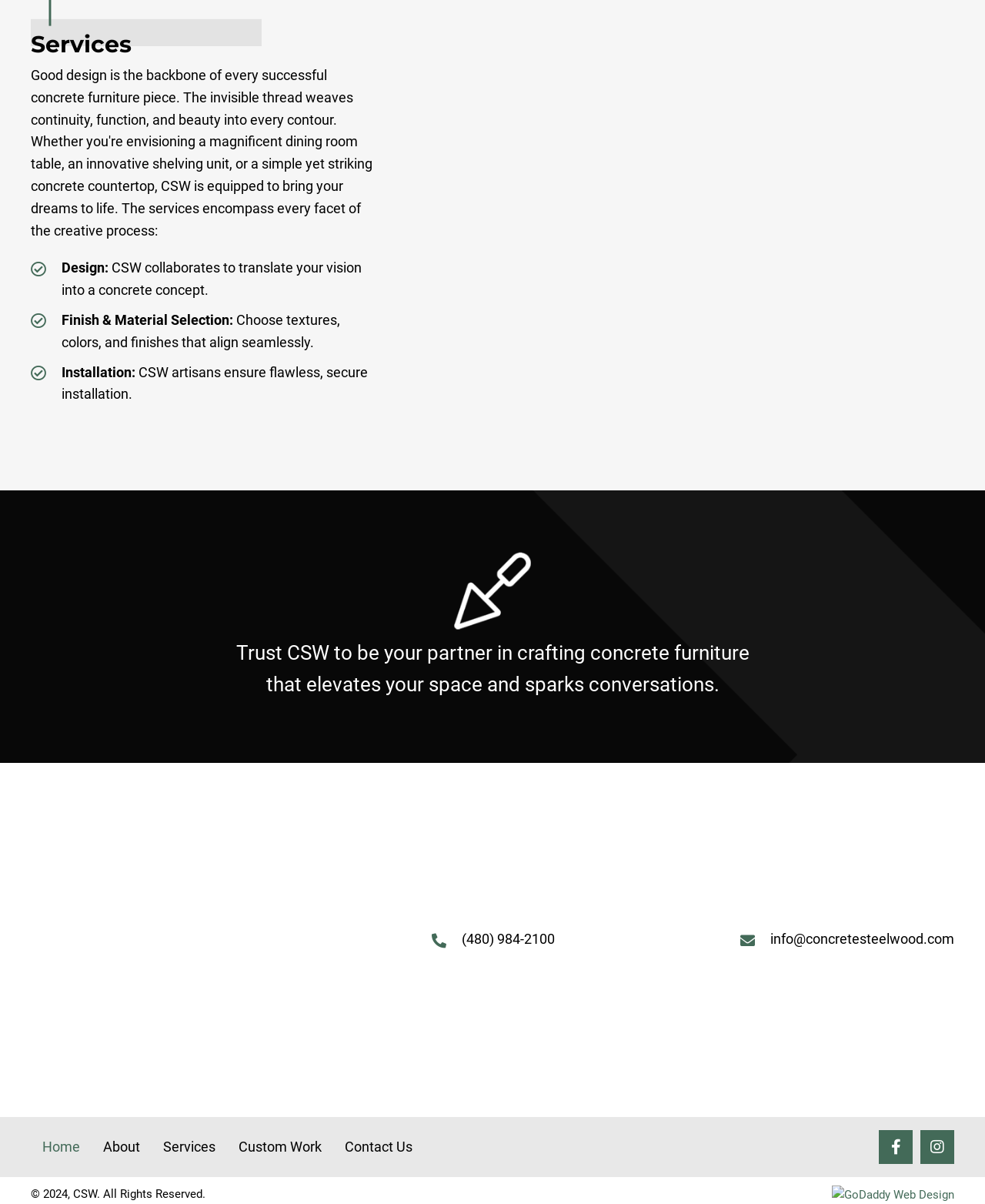Refer to the image and offer a detailed explanation in response to the question: What is the last step in the design process?

I found the last step in the design process by reading the text on the webpage, which lists the steps as 'Design:', 'Finish & Material Selection:', and 'Installation:'. This suggests that the installation is the final step in the design process.